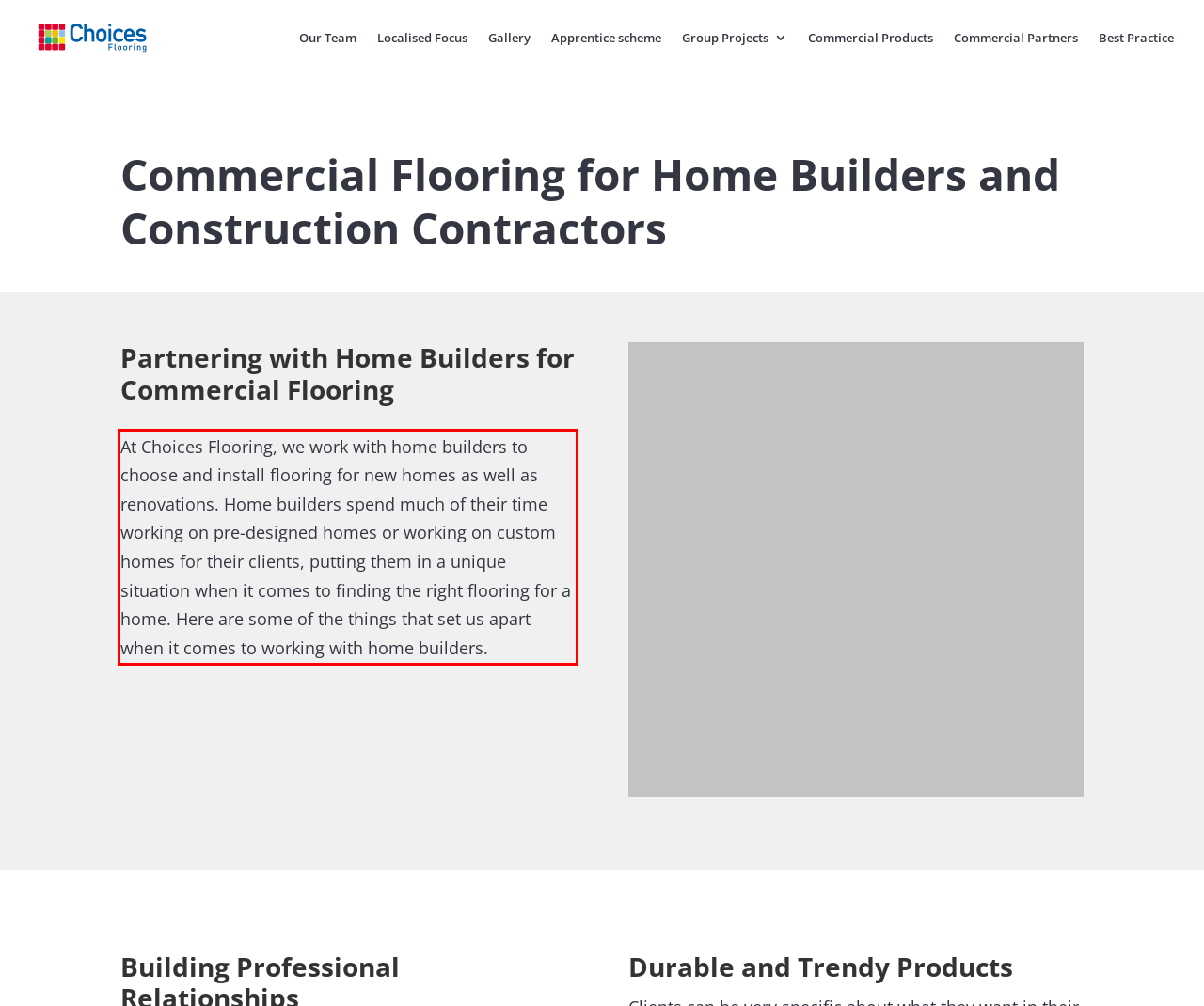Examine the webpage screenshot, find the red bounding box, and extract the text content within this marked area.

At Choices Flooring, we work with home builders to choose and install flooring for new homes as well as renovations. Home builders spend much of their time working on pre-designed homes or working on custom homes for their clients, putting them in a unique situation when it comes to finding the right flooring for a home. Here are some of the things that set us apart when it comes to working with home builders.